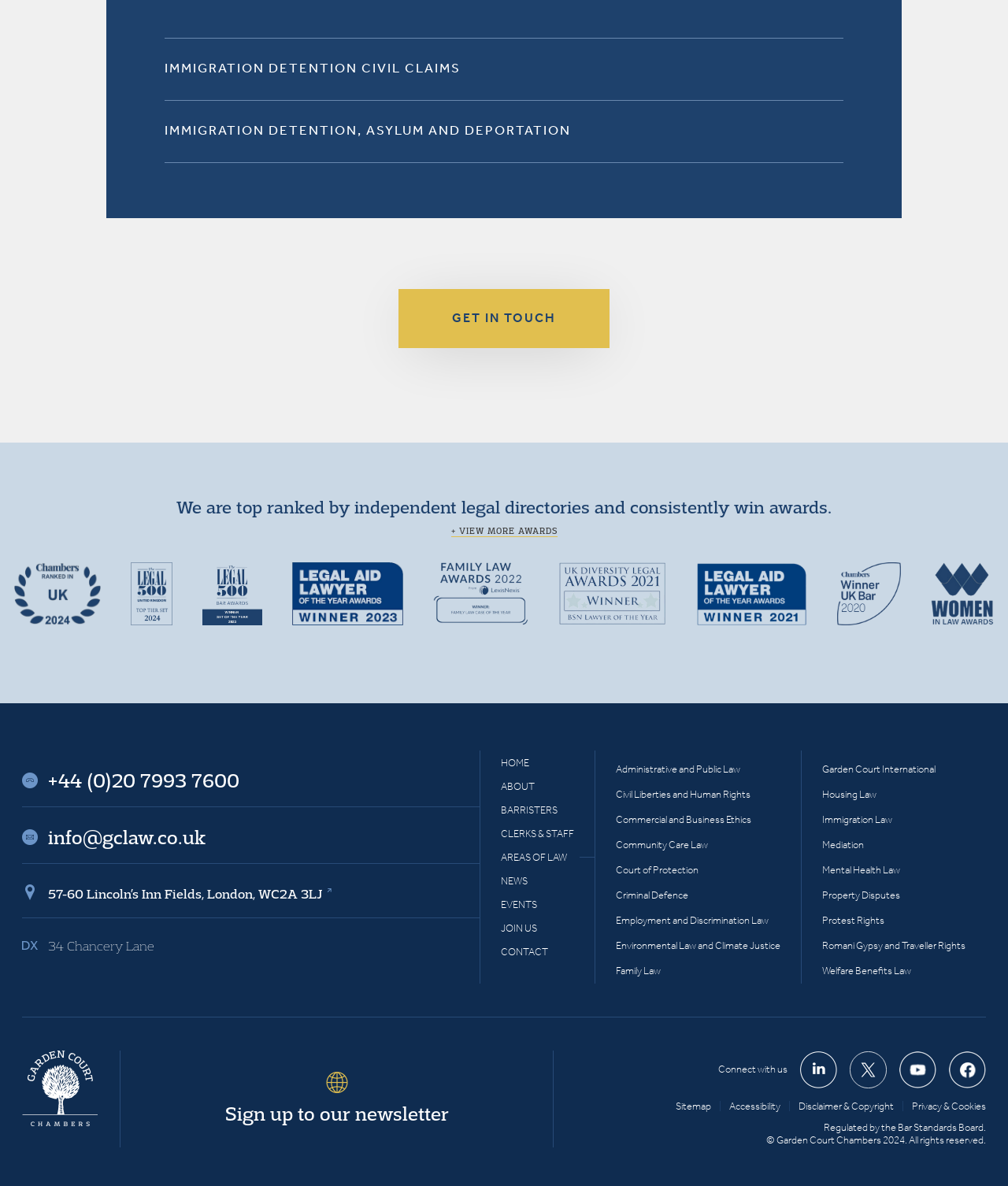Please reply with a single word or brief phrase to the question: 
What is the address of the law firm?

57-60 Lincoln’s Inn Fields, London, WC2A 3LJ